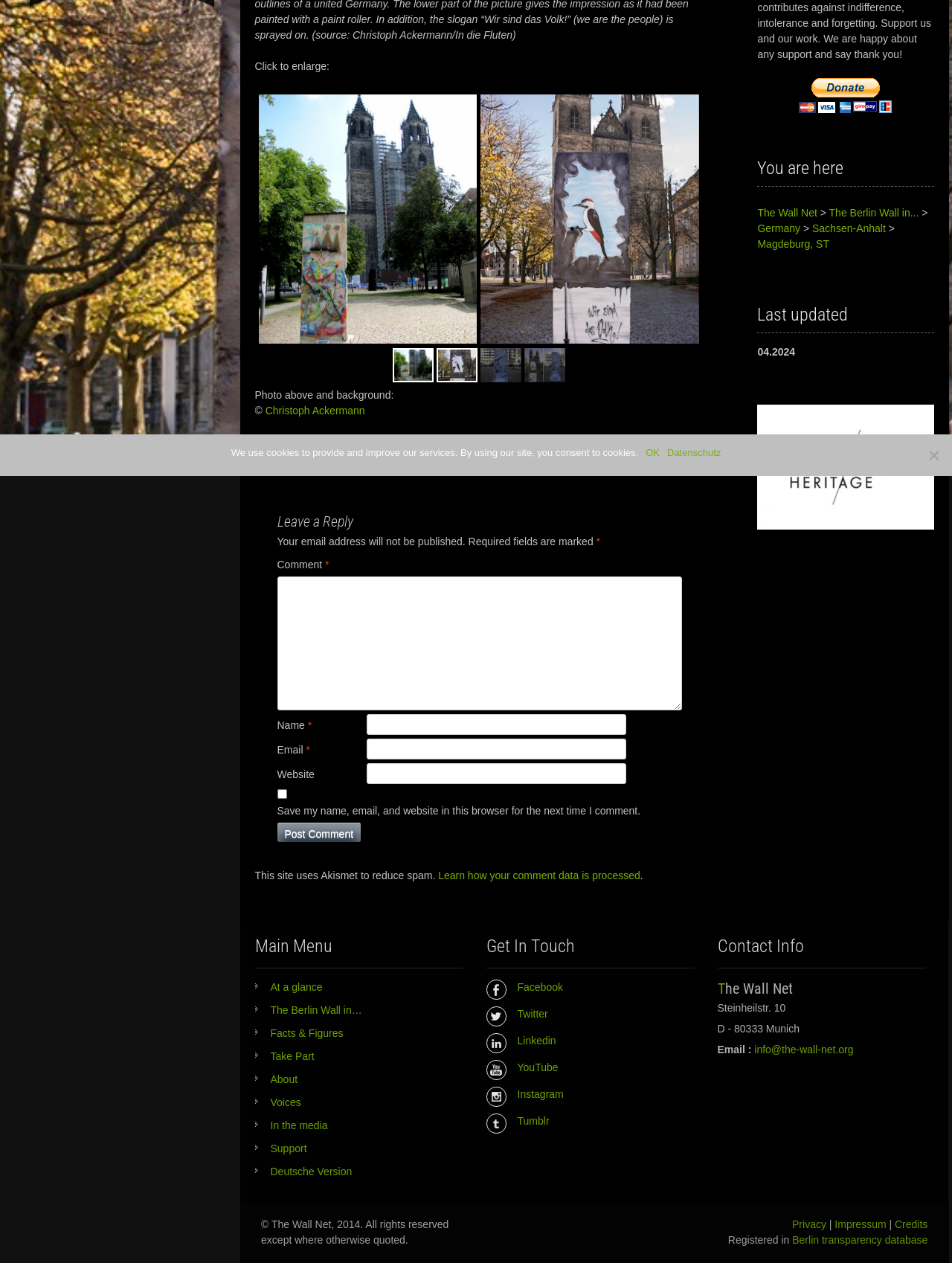Bounding box coordinates are to be given in the format (top-left x, top-left y, bottom-right x, bottom-right y). All values must be floating point numbers between 0 and 1. Provide the bounding box coordinate for the UI element described as: parent_node: Email * aria-describedby="email-notes" name="email"

[0.385, 0.585, 0.658, 0.601]